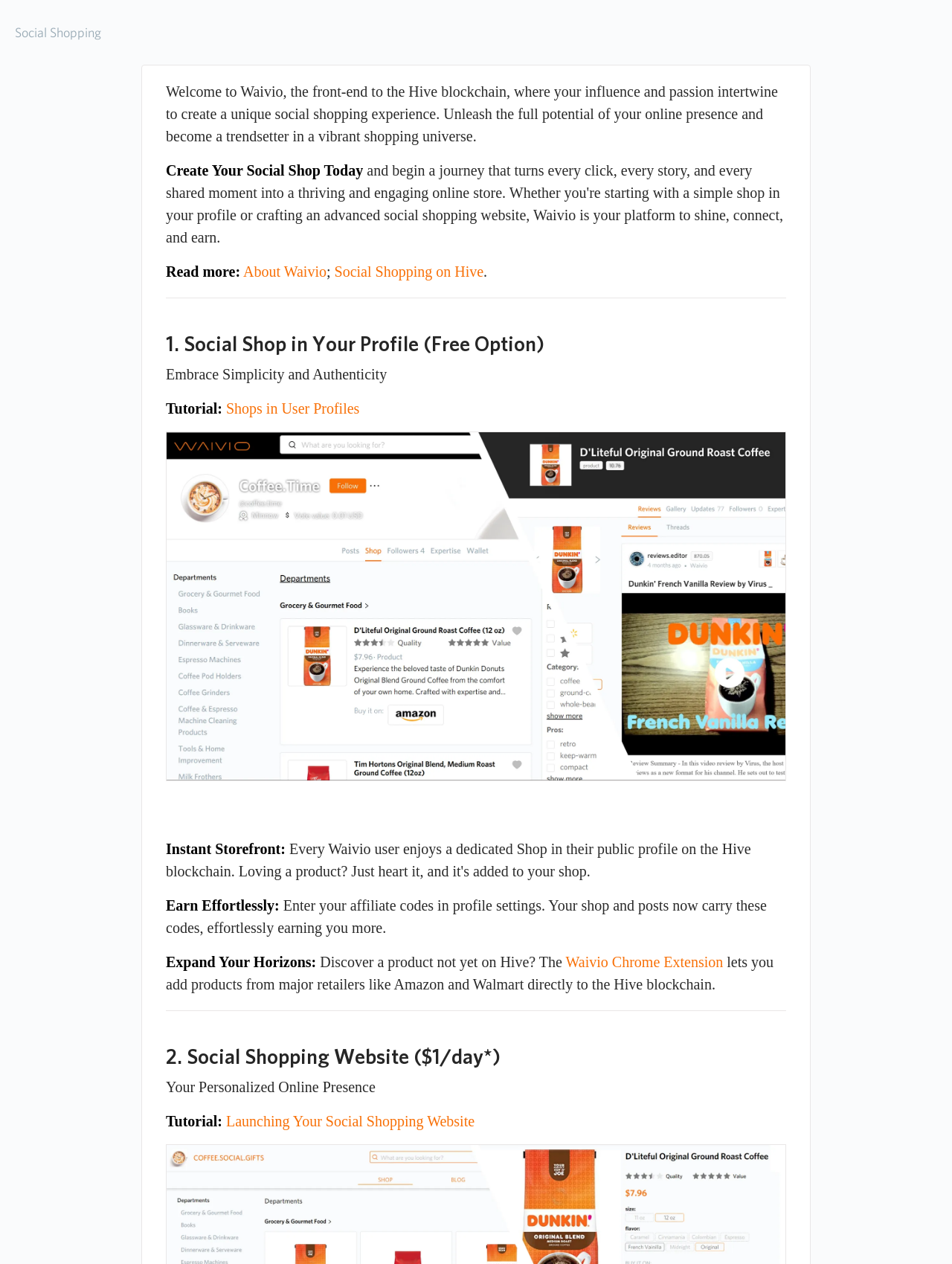What is required to earn effortlessly on Waivio?
Based on the visual content, answer with a single word or a brief phrase.

Enter affiliate codes